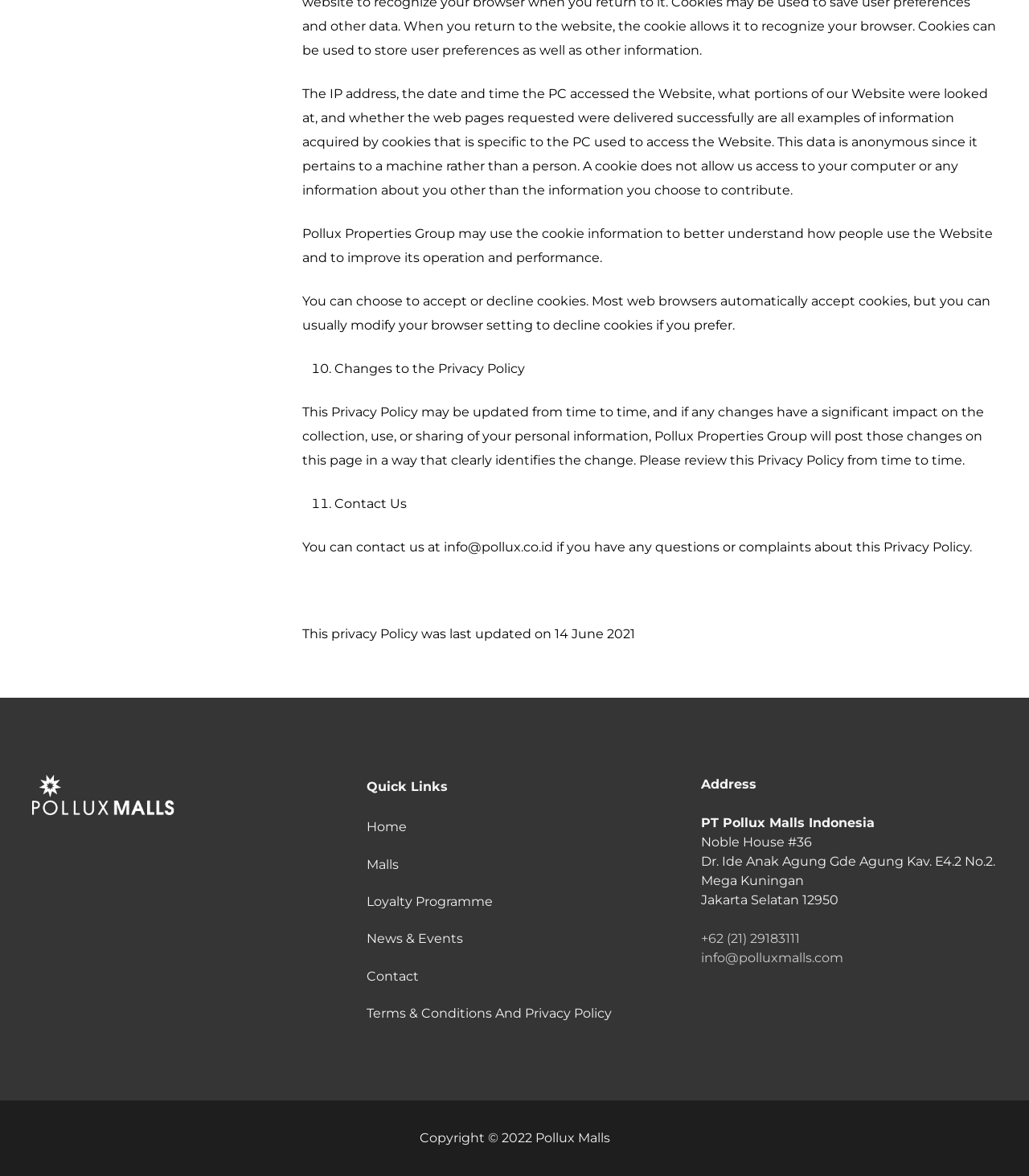Find the bounding box coordinates of the area that needs to be clicked in order to achieve the following instruction: "Click on Terms & Conditions And Privacy Policy". The coordinates should be specified as four float numbers between 0 and 1, i.e., [left, top, right, bottom].

[0.356, 0.855, 0.595, 0.868]